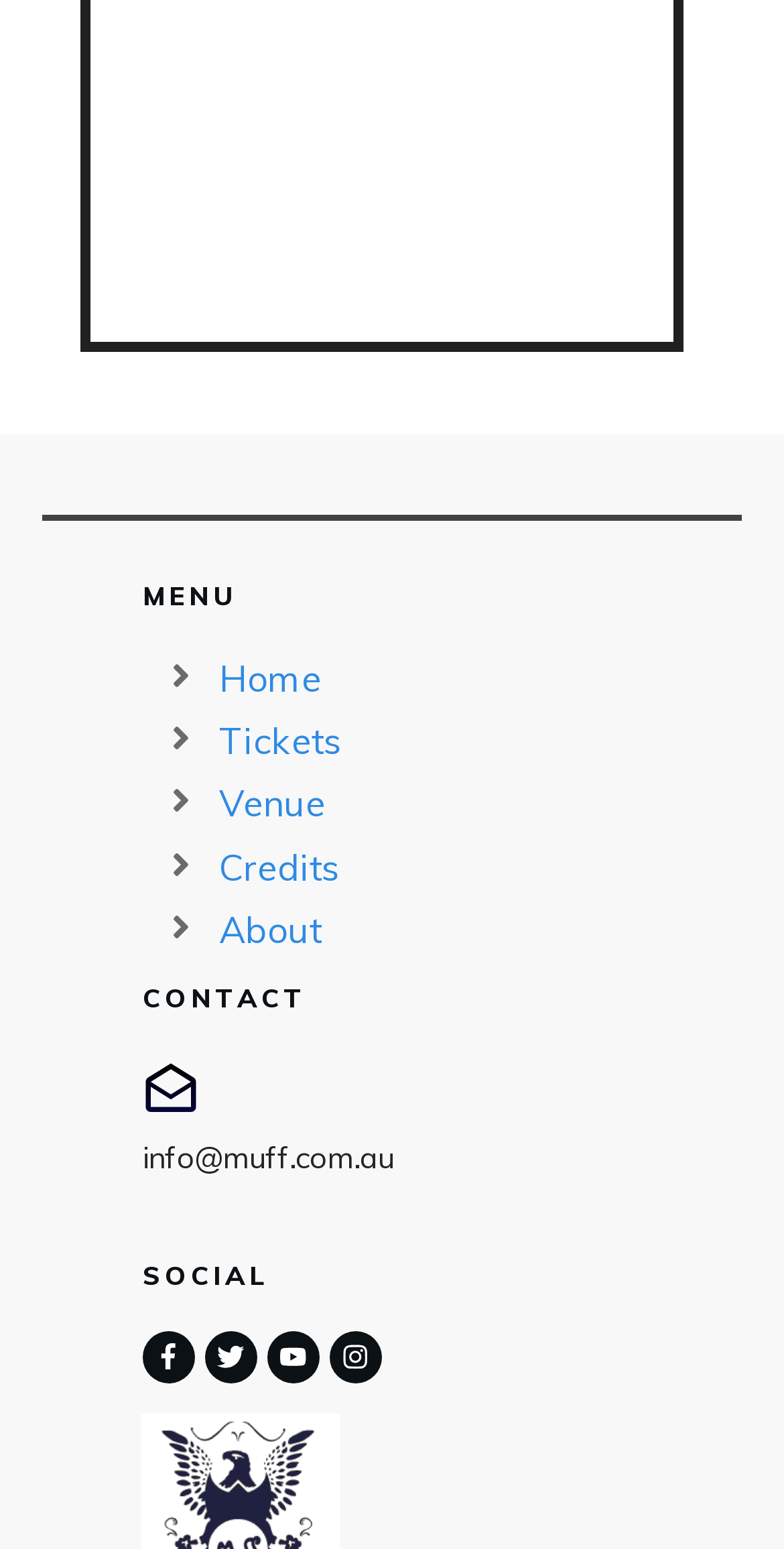What is the email address provided?
Answer the question with as much detail as possible.

I found the static text 'info@muff.com.au' which is an email address.